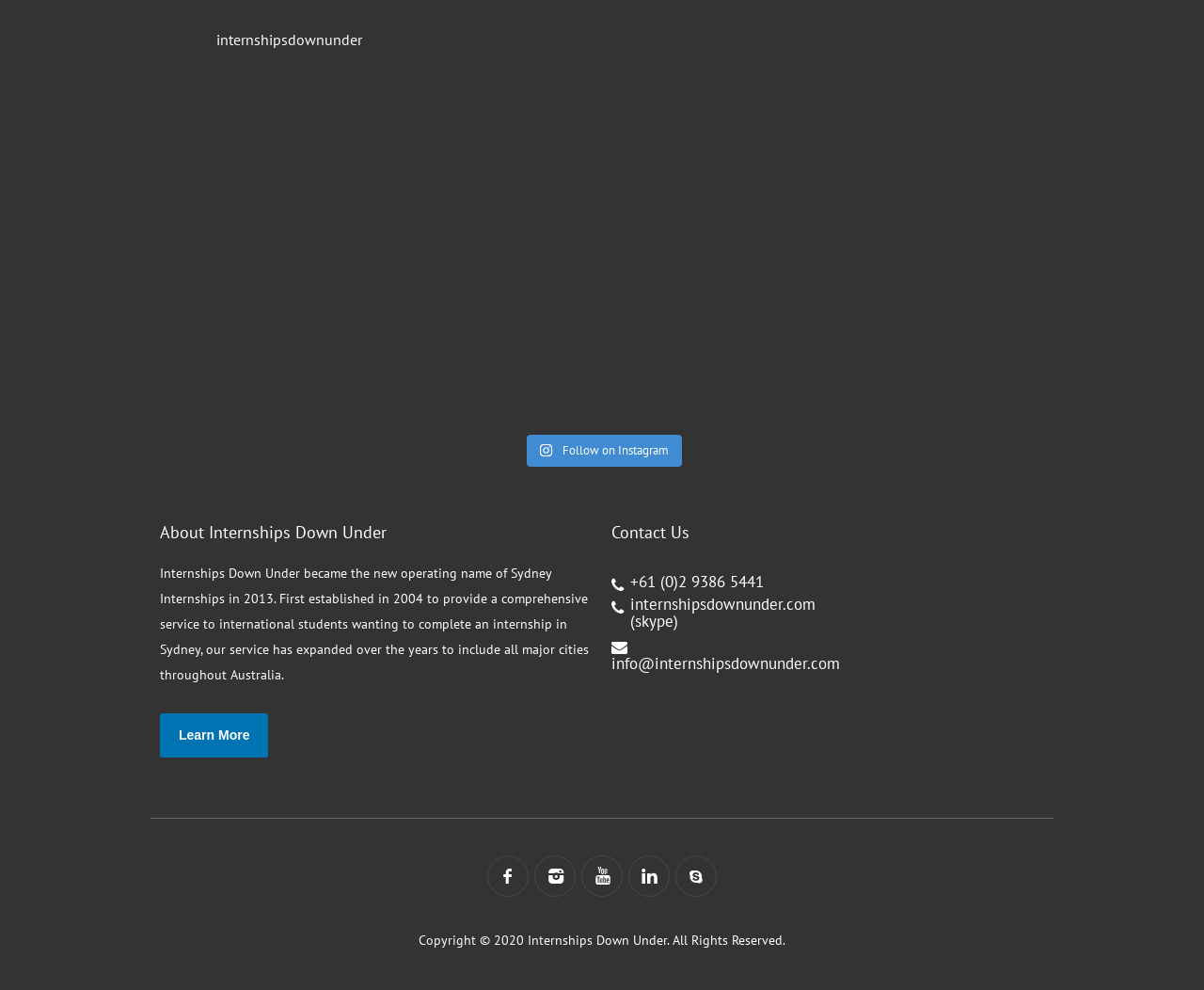Please identify the bounding box coordinates of the element's region that should be clicked to execute the following instruction: "Send an email to info@internshipsdownunder.com". The bounding box coordinates must be four float numbers between 0 and 1, i.e., [left, top, right, bottom].

[0.508, 0.66, 0.698, 0.68]